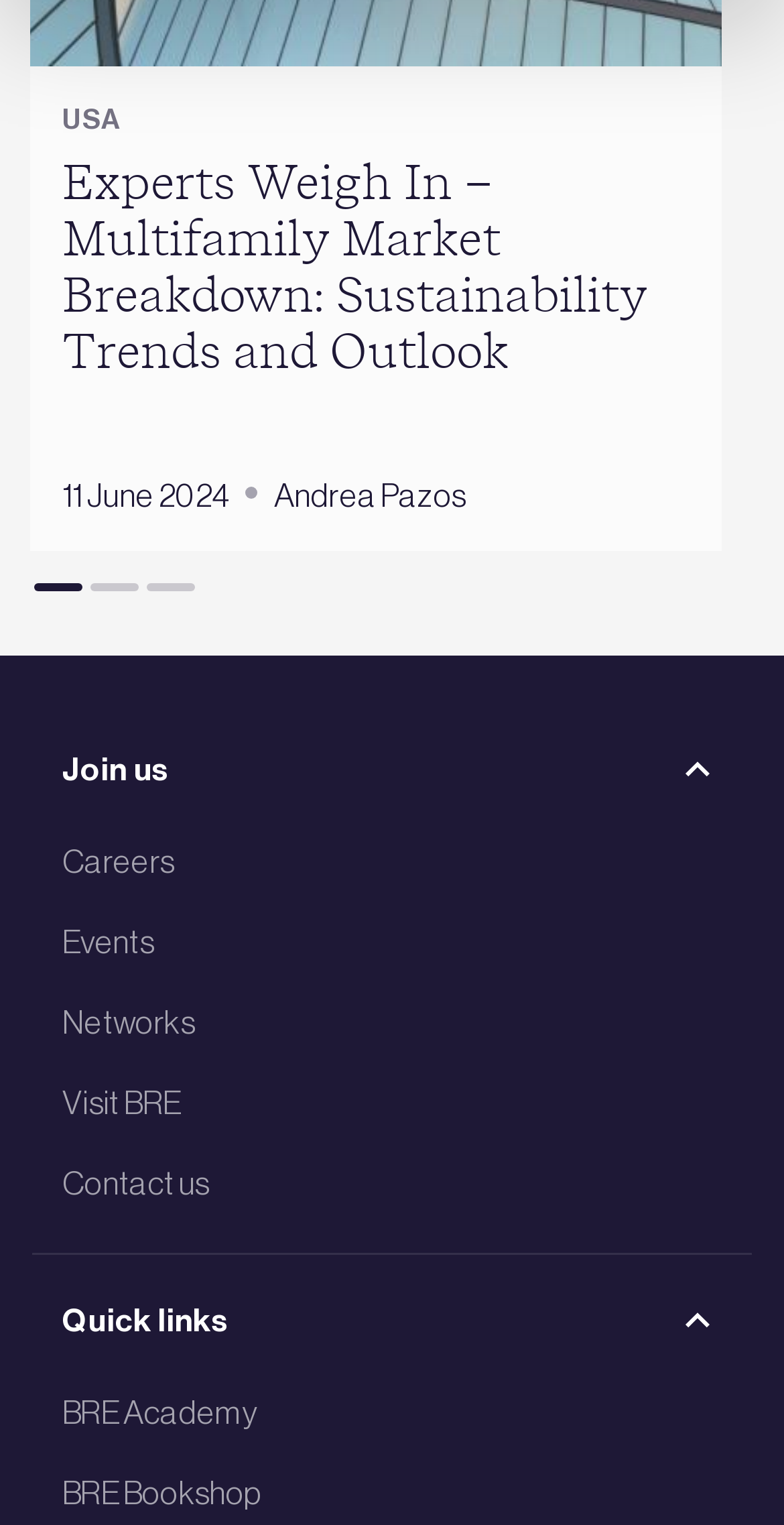Who wrote the article?
Provide an in-depth and detailed explanation in response to the question.

The author of the article is Andrea Pazos, as indicated by the static text element below the article title.